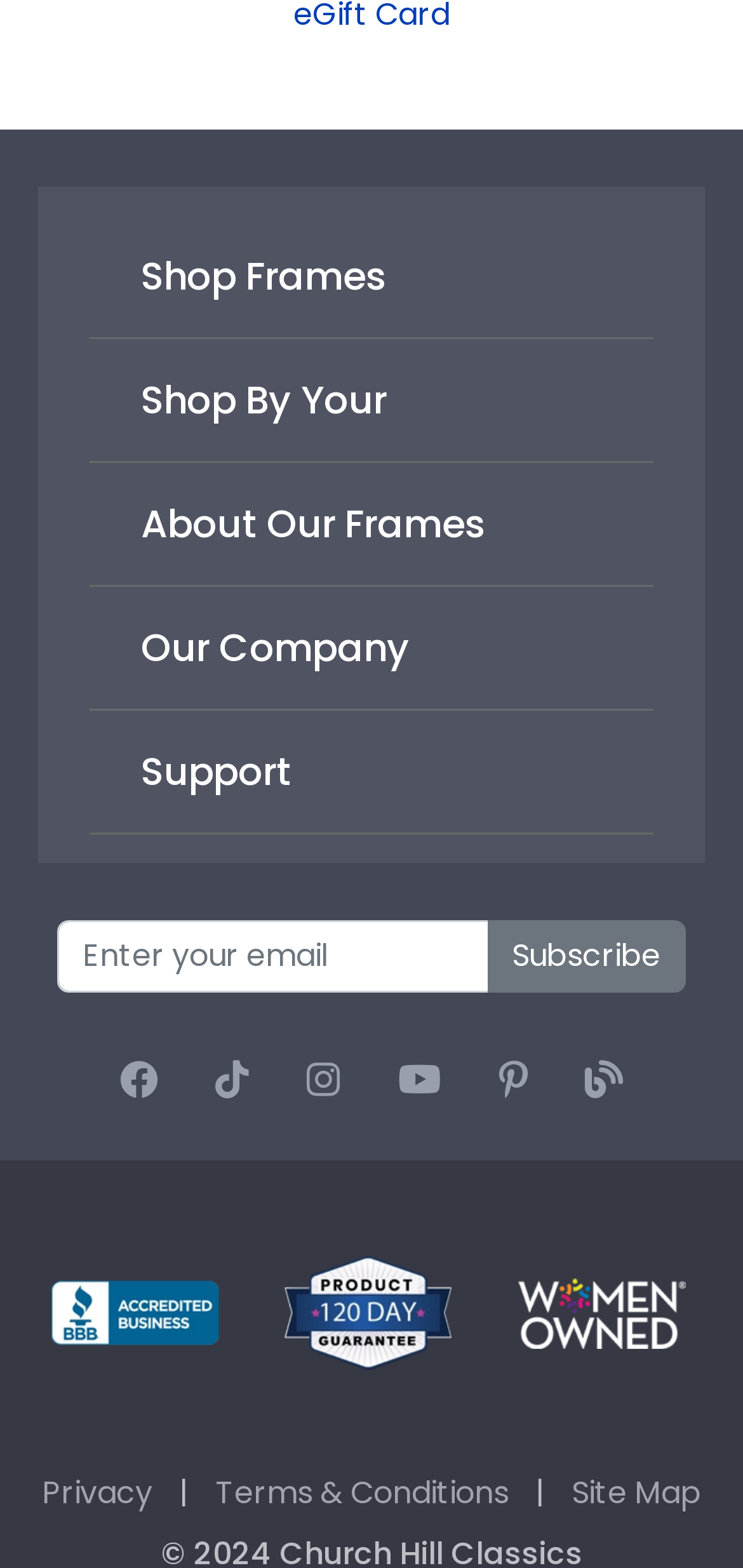Please locate the bounding box coordinates of the element that needs to be clicked to achieve the following instruction: "Connect with us on Facebook". The coordinates should be four float numbers between 0 and 1, i.e., [left, top, right, bottom].

[0.162, 0.677, 0.213, 0.701]